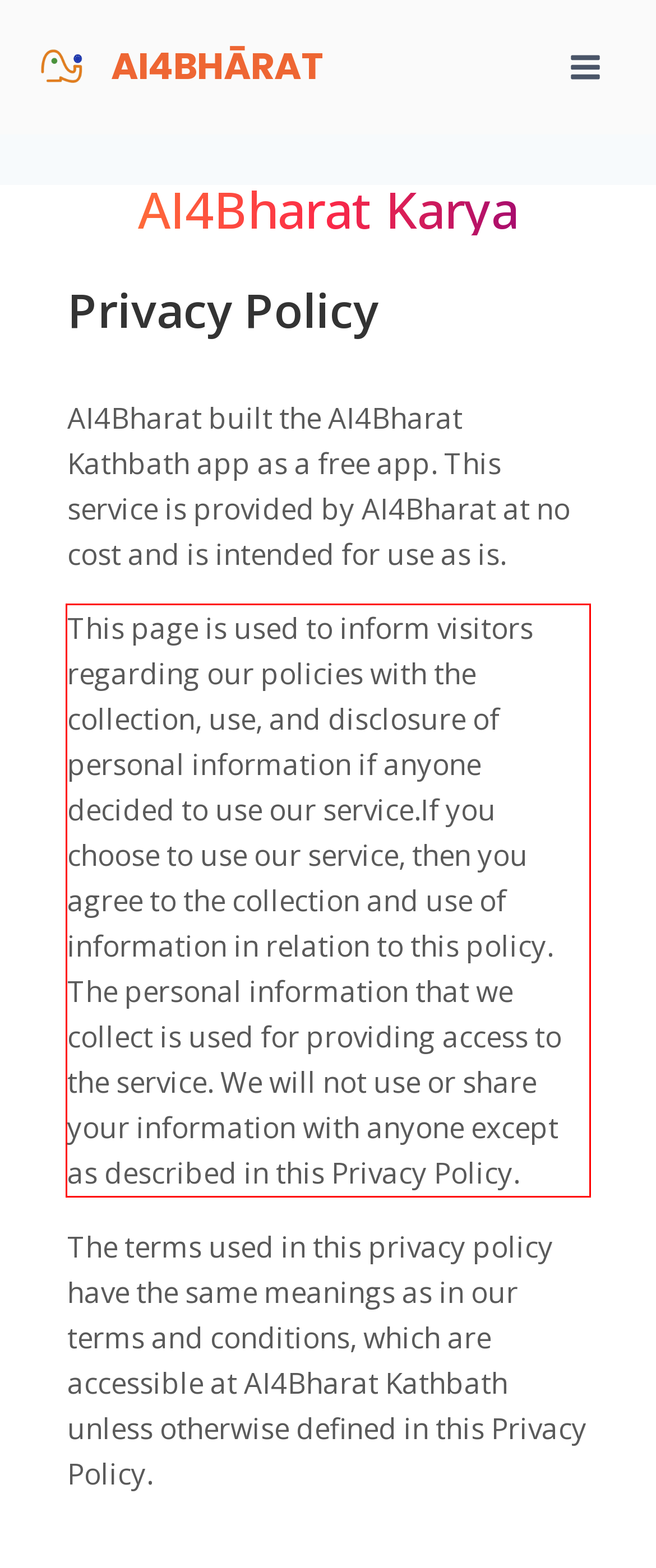Please use OCR to extract the text content from the red bounding box in the provided webpage screenshot.

This page is used to inform visitors regarding our policies with the collection, use, and disclosure of personal information if anyone decided to use our service.If you choose to use our service, then you agree to the collection and use of information in relation to this policy. The personal information that we collect is used for providing access to the service. We will not use or share your information with anyone except as described in this Privacy Policy.